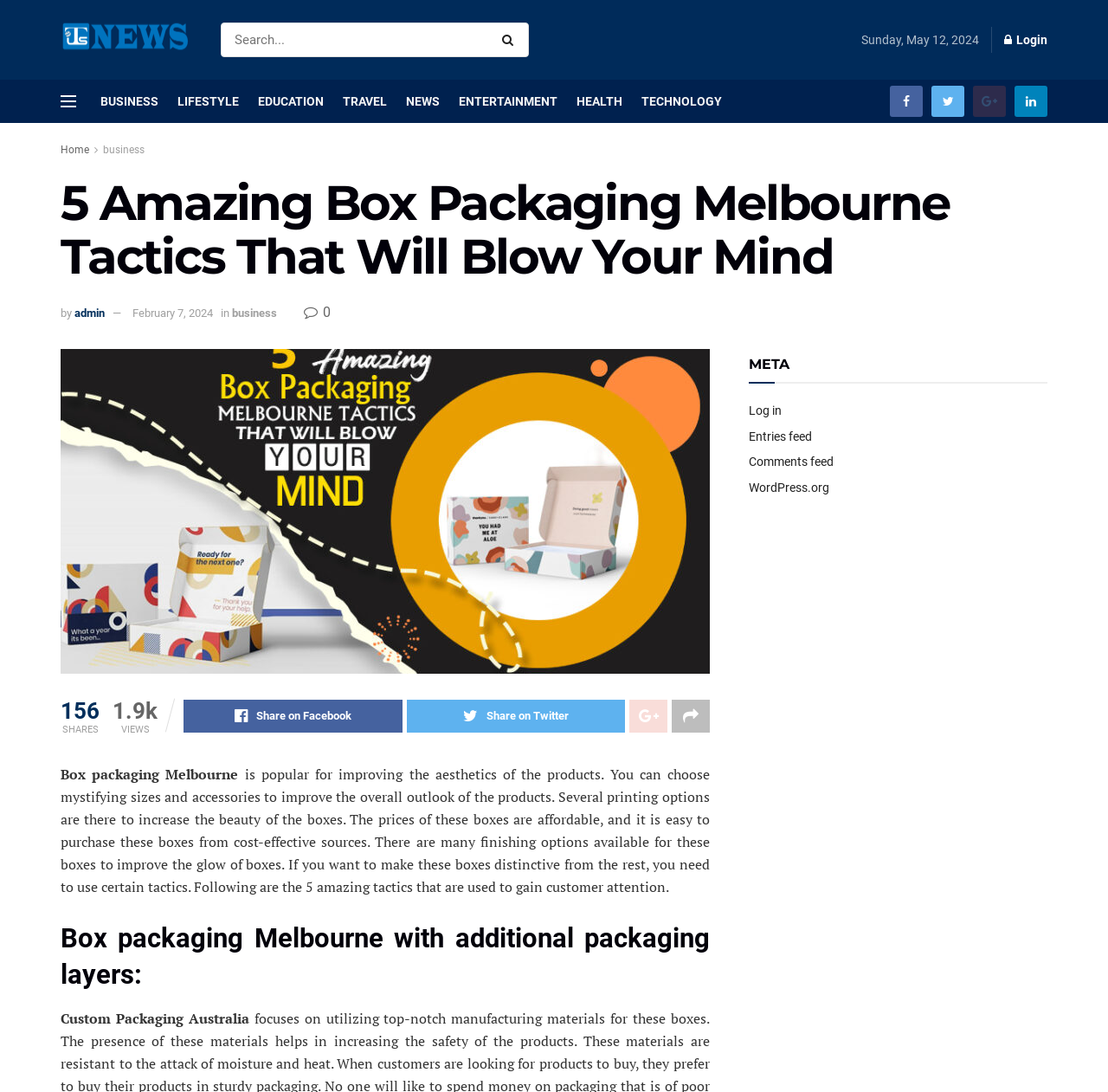Identify the bounding box coordinates for the UI element that matches this description: "parent_node: Share on Facebook".

[0.606, 0.641, 0.641, 0.671]